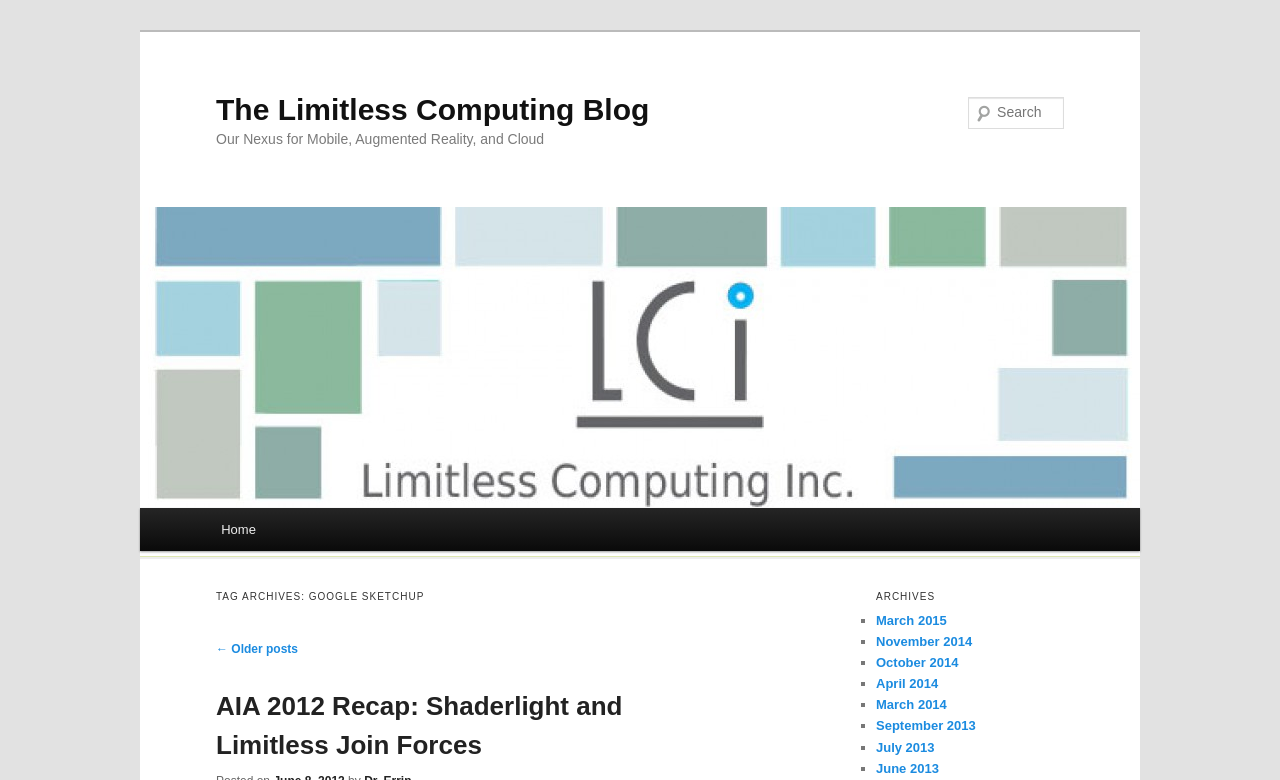Identify the bounding box coordinates of the element that should be clicked to fulfill this task: "Read AIA 2012 Recap: Shaderlight and Limitless Join Forces". The coordinates should be provided as four float numbers between 0 and 1, i.e., [left, top, right, bottom].

[0.169, 0.885, 0.486, 0.974]